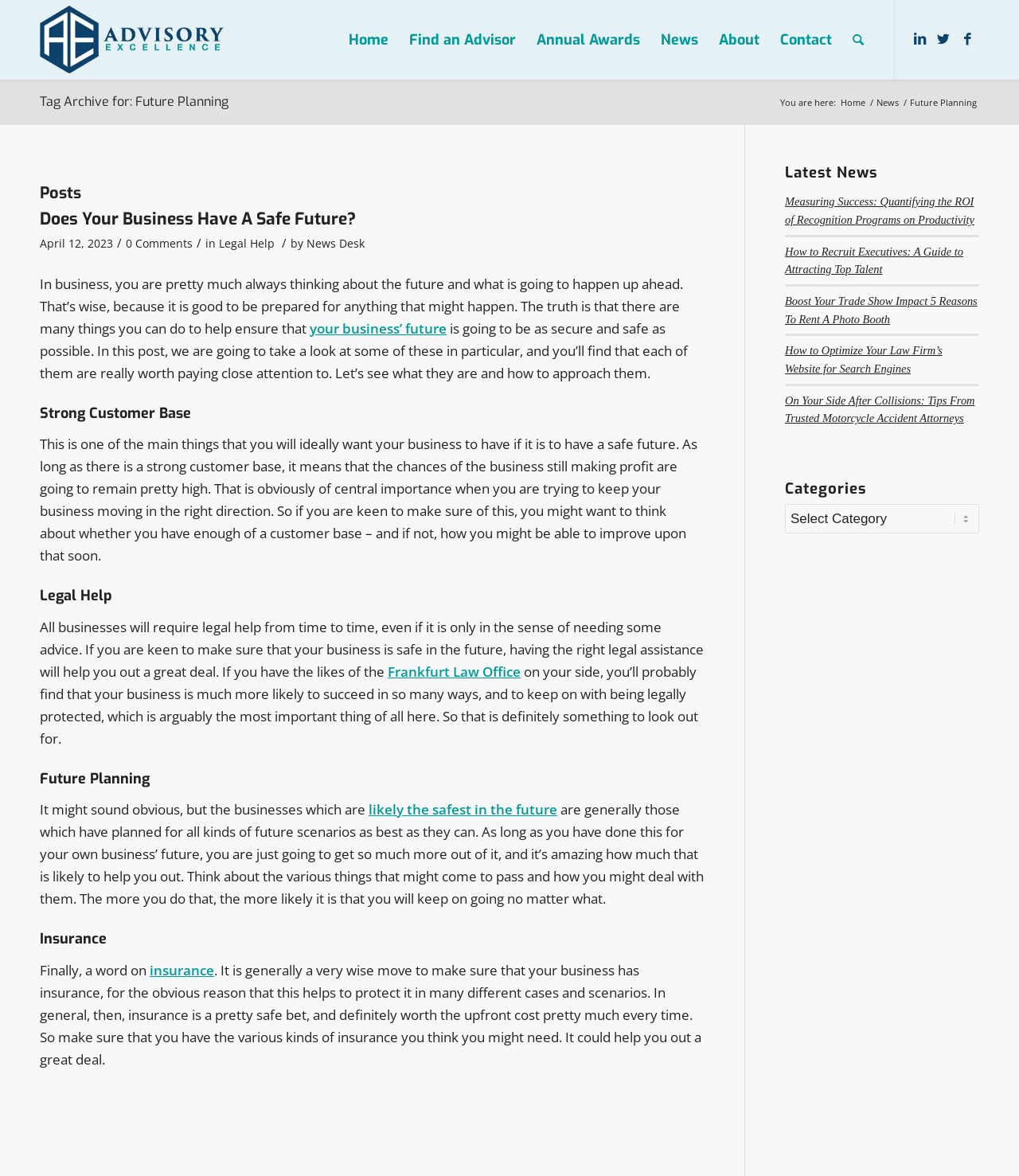Determine the bounding box coordinates of the section I need to click to execute the following instruction: "Click on the 'Does Your Business Have A Safe Future?' article". Provide the coordinates as four float numbers between 0 and 1, i.e., [left, top, right, bottom].

[0.039, 0.177, 0.349, 0.196]